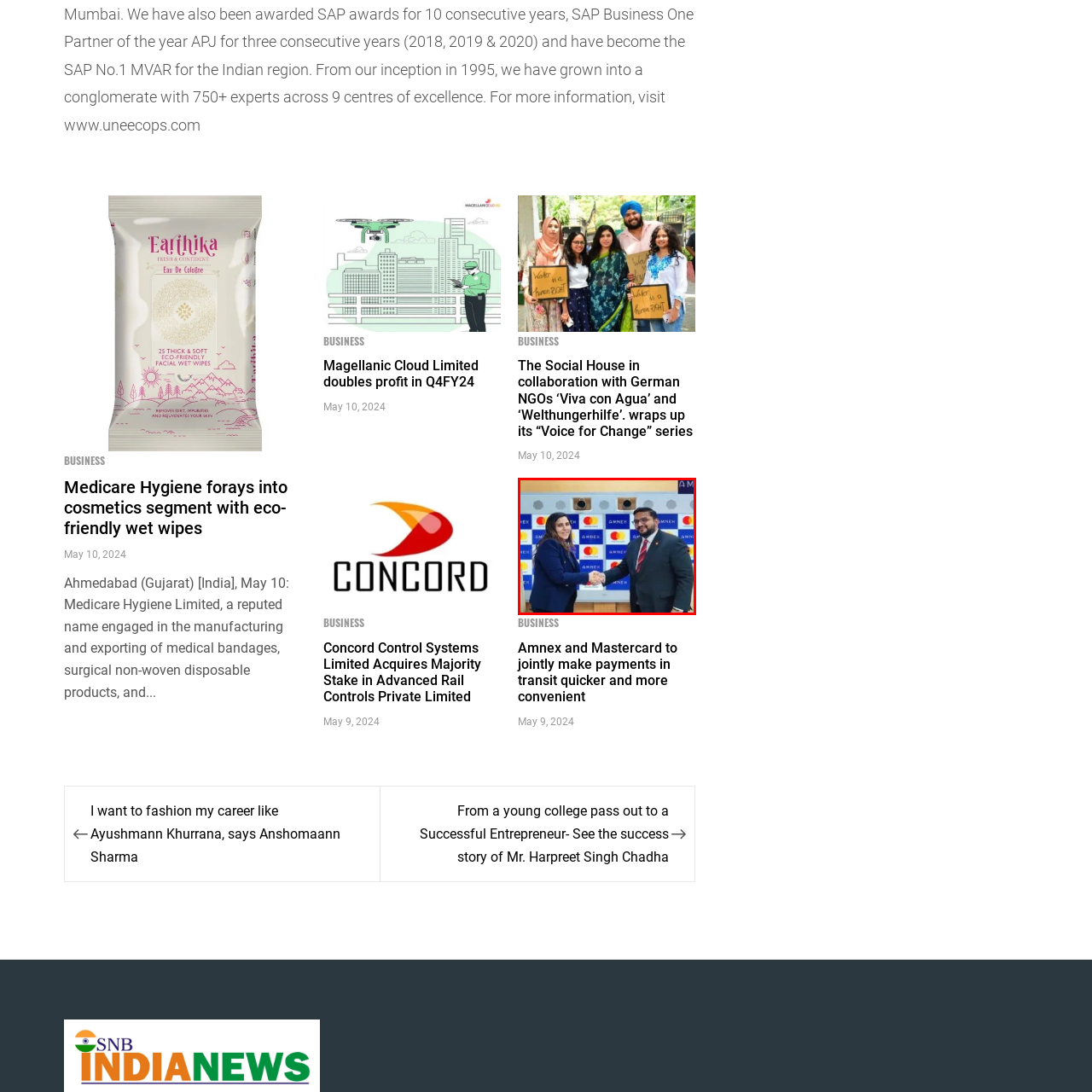Elaborate on the scene depicted inside the red bounding box.

The image captures a significant moment between representatives from Amnex and Mastercard as they shake hands, symbolizing their partnership aimed at enhancing payment solutions in transit. In the background, branded signage for both Amnex and Mastercard highlights the collaboration. The setting appears professional and is likely indicative of a formal announcement or agreement. The individuals involved wear professional attire, conveying the importance of the occasion, which focuses on making payment processes quicker and more convenient for users. This joint effort underscores a commitment to innovation in financial transactions.